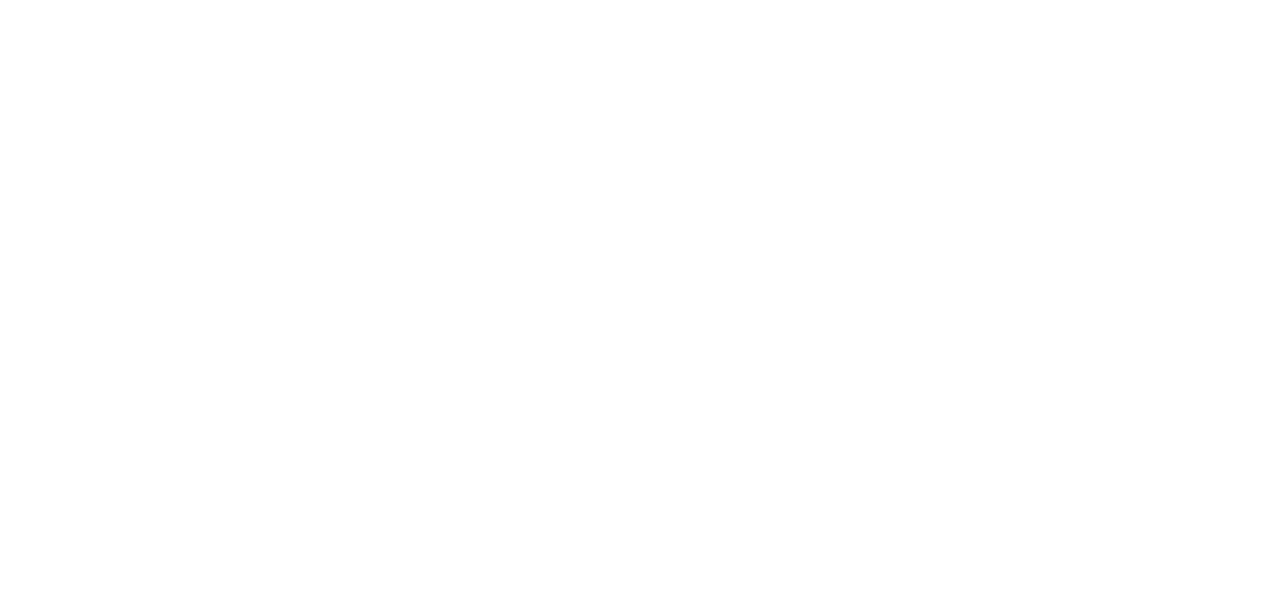Please locate the bounding box coordinates of the region I need to click to follow this instruction: "View Arts and Humanities undergraduate courses".

[0.201, 0.012, 0.305, 0.064]